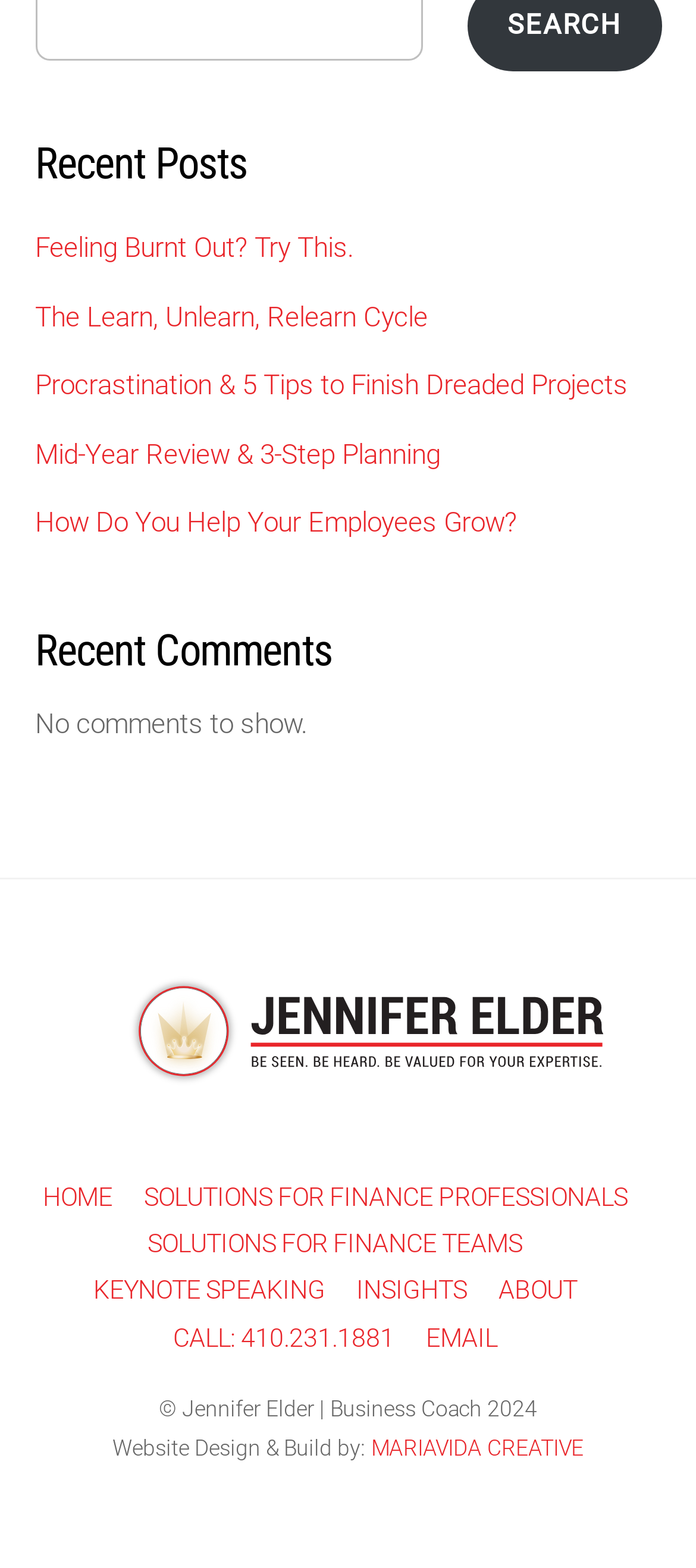Respond with a single word or phrase to the following question: What is the phone number to call?

410.231.1881